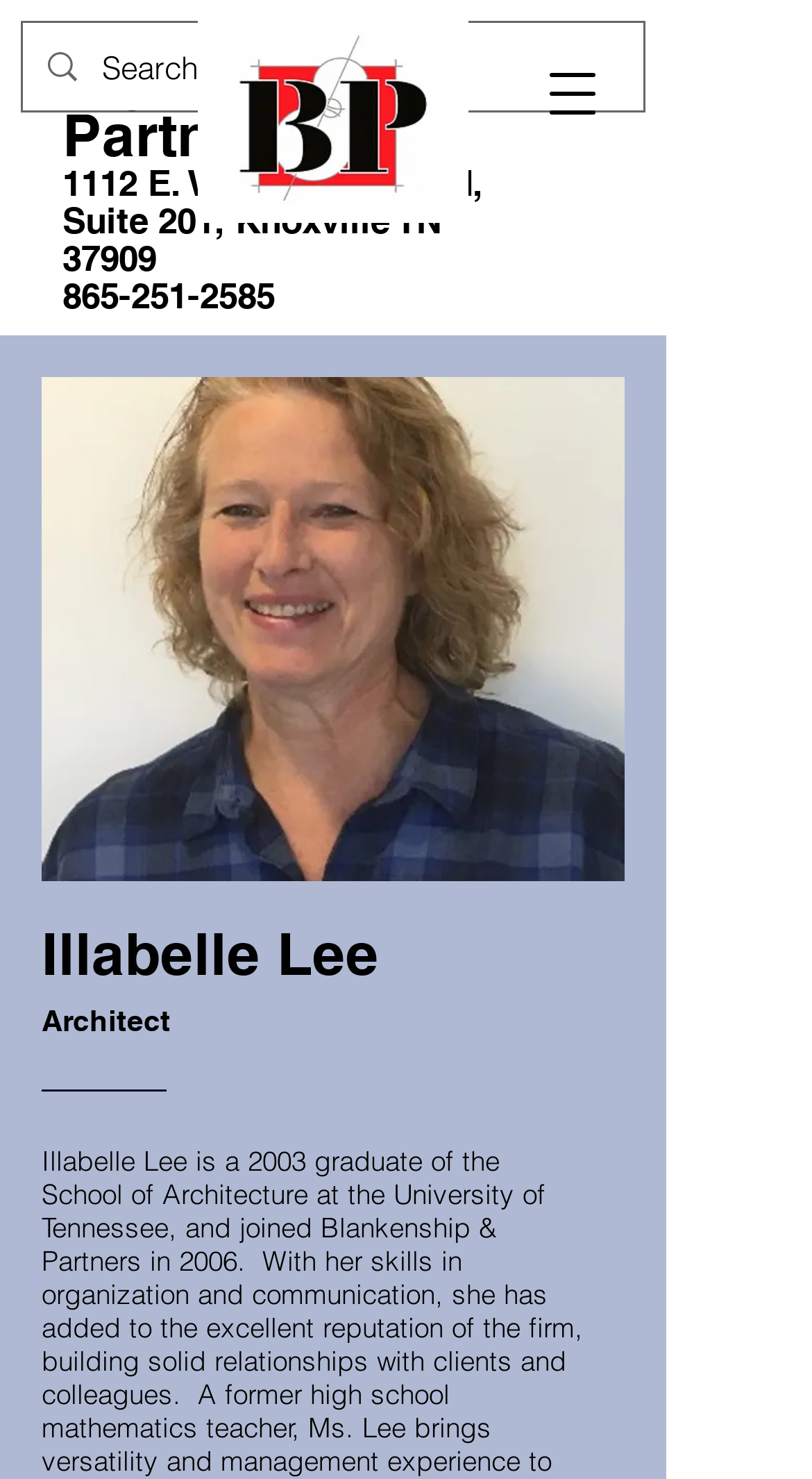Summarize the webpage with a detailed and informative caption.

The webpage is about Illabelle Lee, an architect associated with BP Designers. At the top left, there is a logo of BP Designers, accompanied by a link to the company's website, "Blankenship & Partners, LLC". Below the logo, the company's address, "1112 E. Weisgarber Road, Suite 201, Knoxville TN 37909", is displayed. Next to the address, a phone number, "865-251-2585", is provided as a link.

On the top right, there is a button to open a navigation menu. Below the button, a search bar is located, which includes a search icon and a text box with a placeholder text "Search...". 

On the left side of the page, there is a large image of Illabelle Lee, taking up most of the vertical space. Above the image, two headings are placed, one stating "Illabelle Lee" and the other "Architect", indicating the person's name and profession.